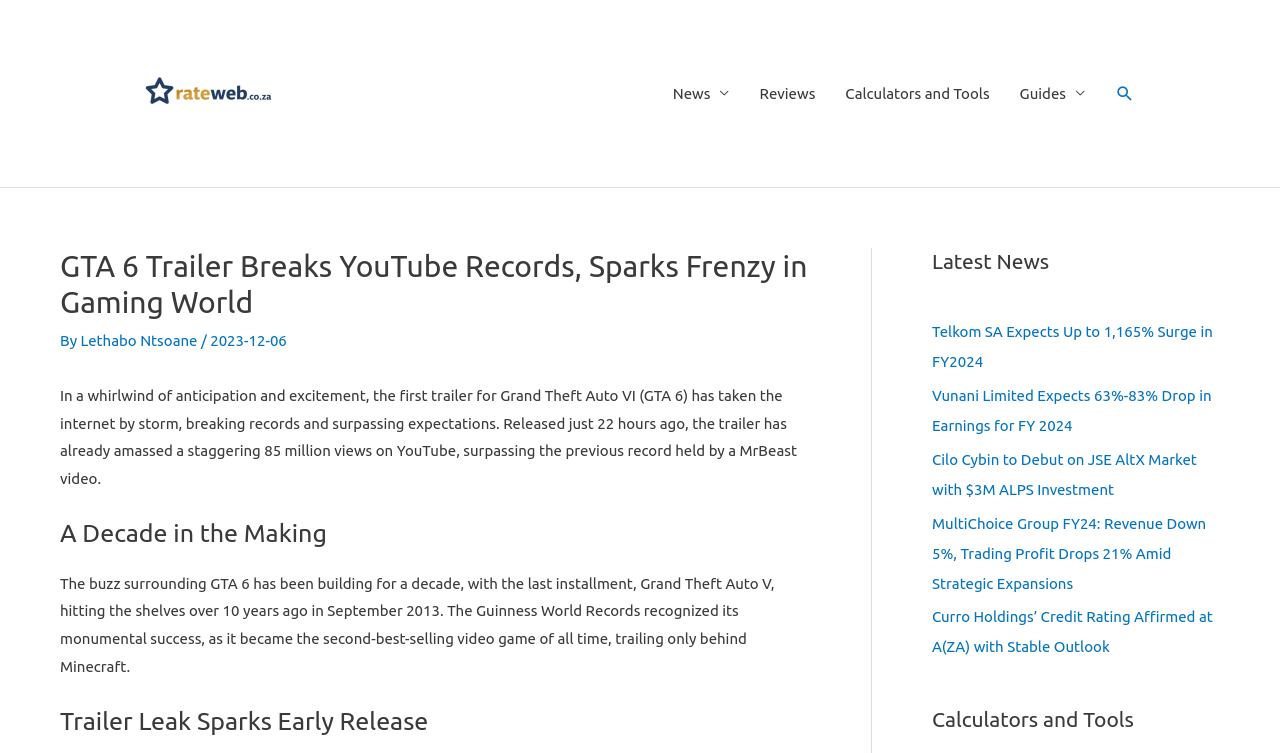Given the following UI element description: "Barbers Lounge Events", find the bounding box coordinates in the webpage screenshot.

None